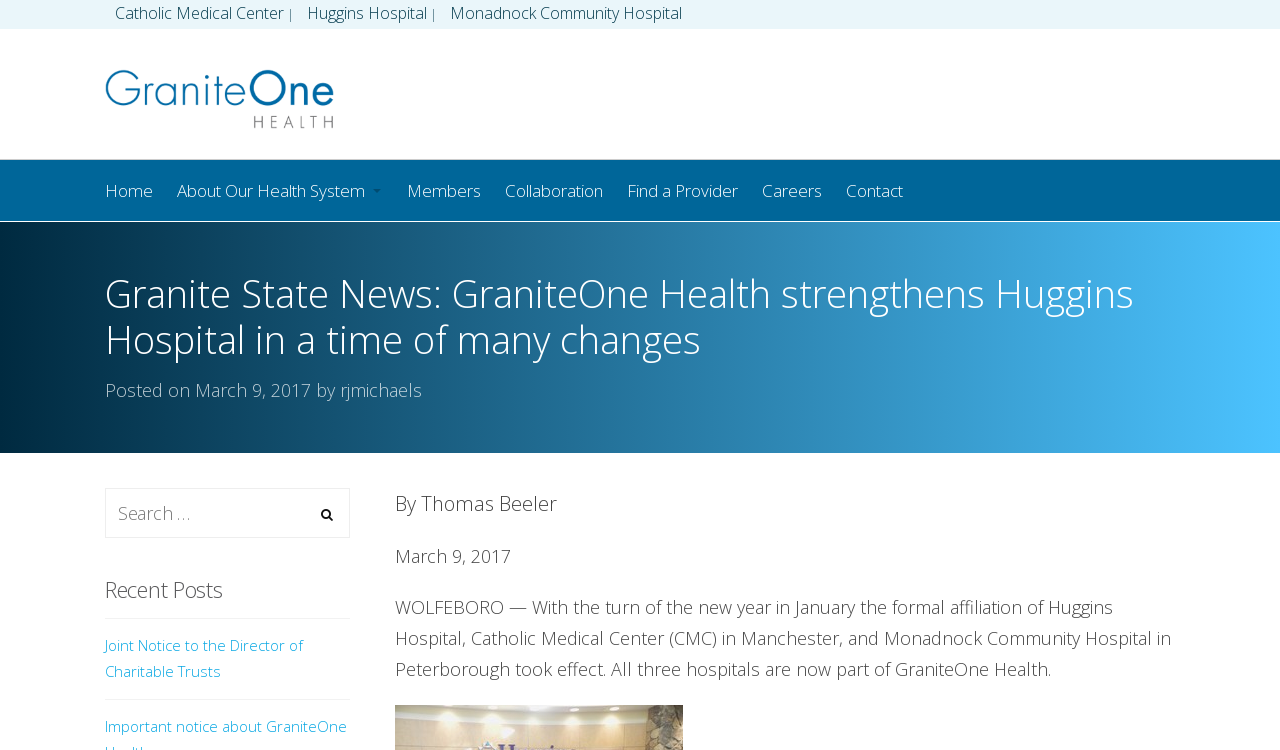Please determine the main heading text of this webpage.

Granite State News: GraniteOne Health strengthens Huggins Hospital in a time of many changes